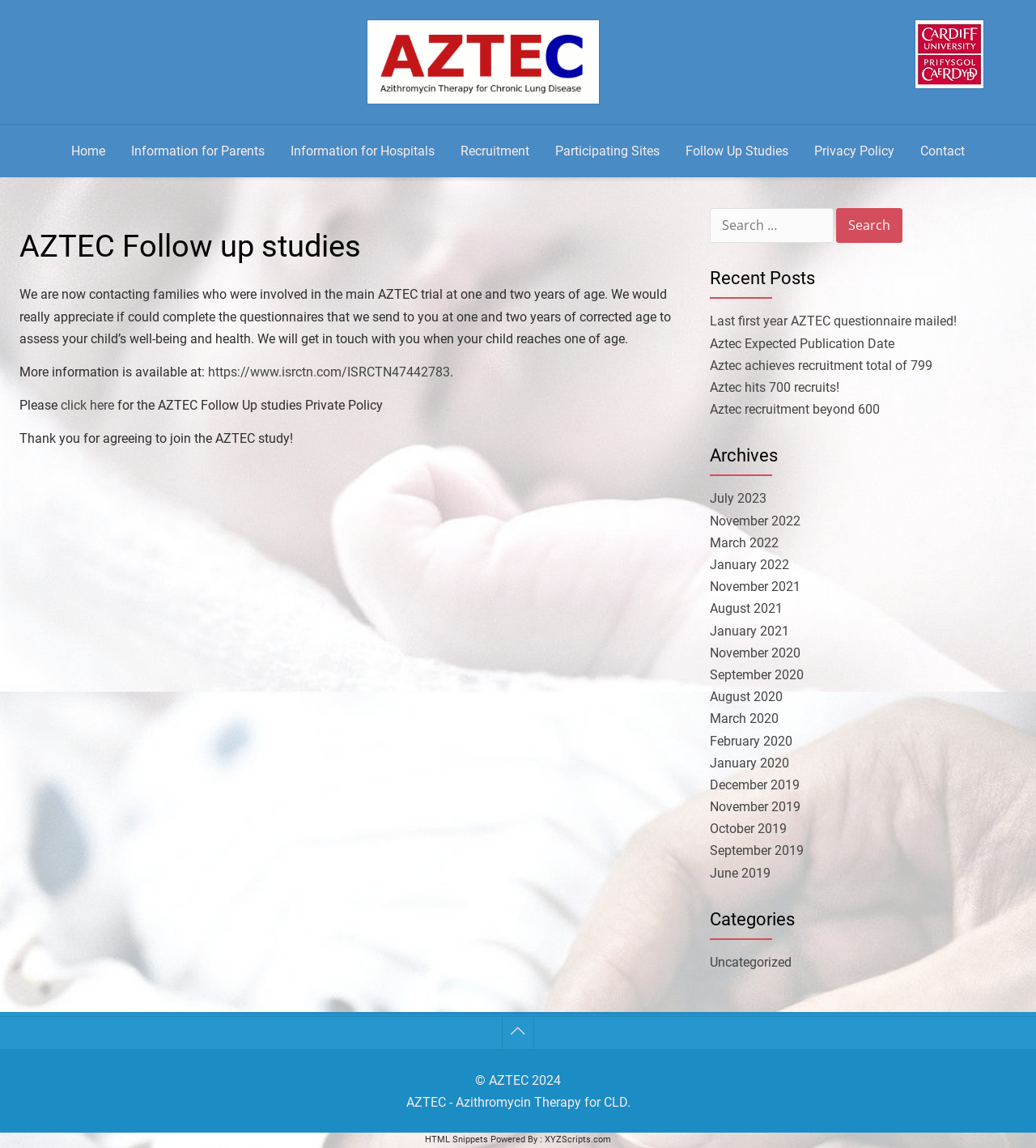Please identify the bounding box coordinates of the clickable area that will allow you to execute the instruction: "Click the 'Home' link".

[0.058, 0.109, 0.112, 0.155]